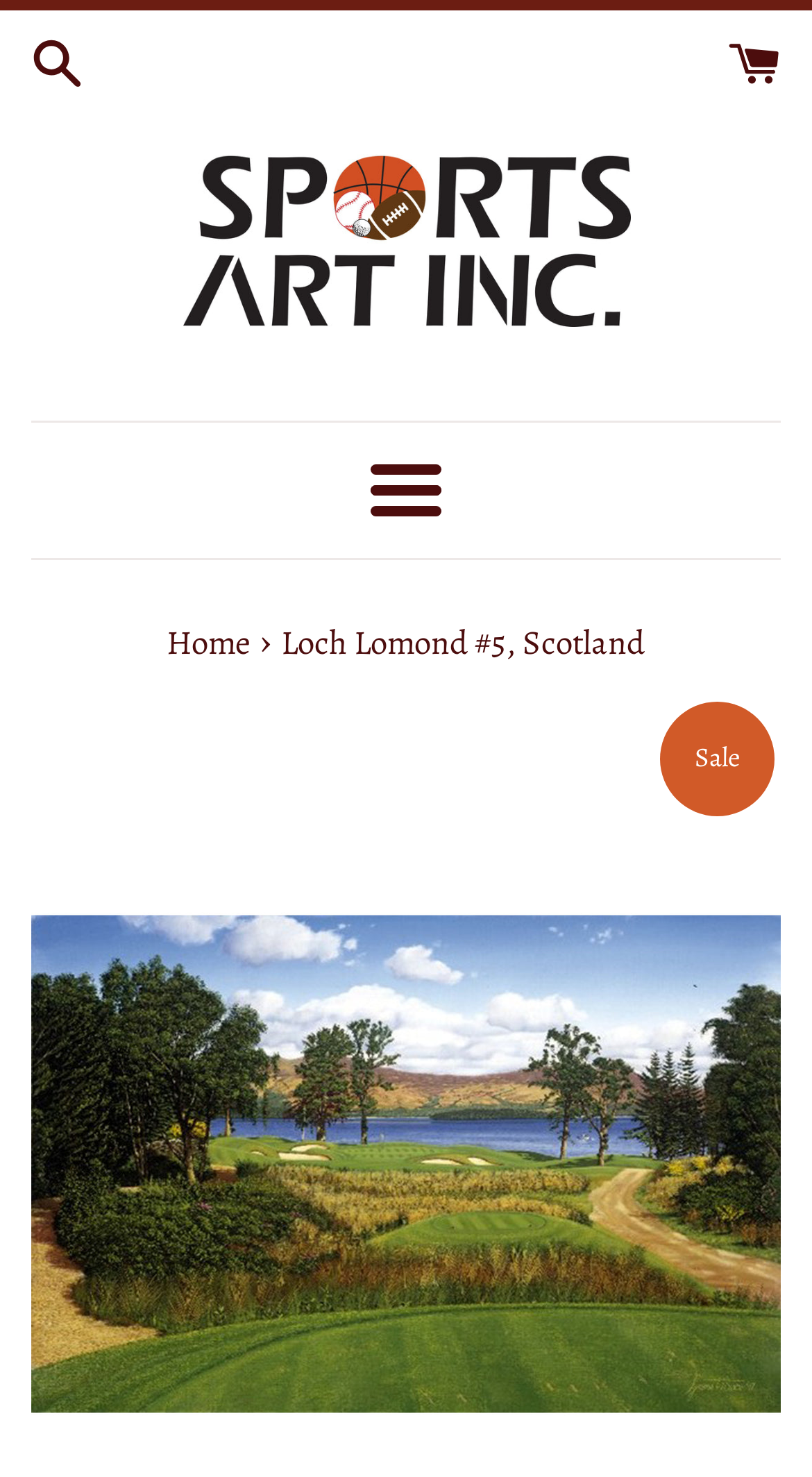What is the purpose of the button element?
From the image, provide a succinct answer in one word or a short phrase.

Menu